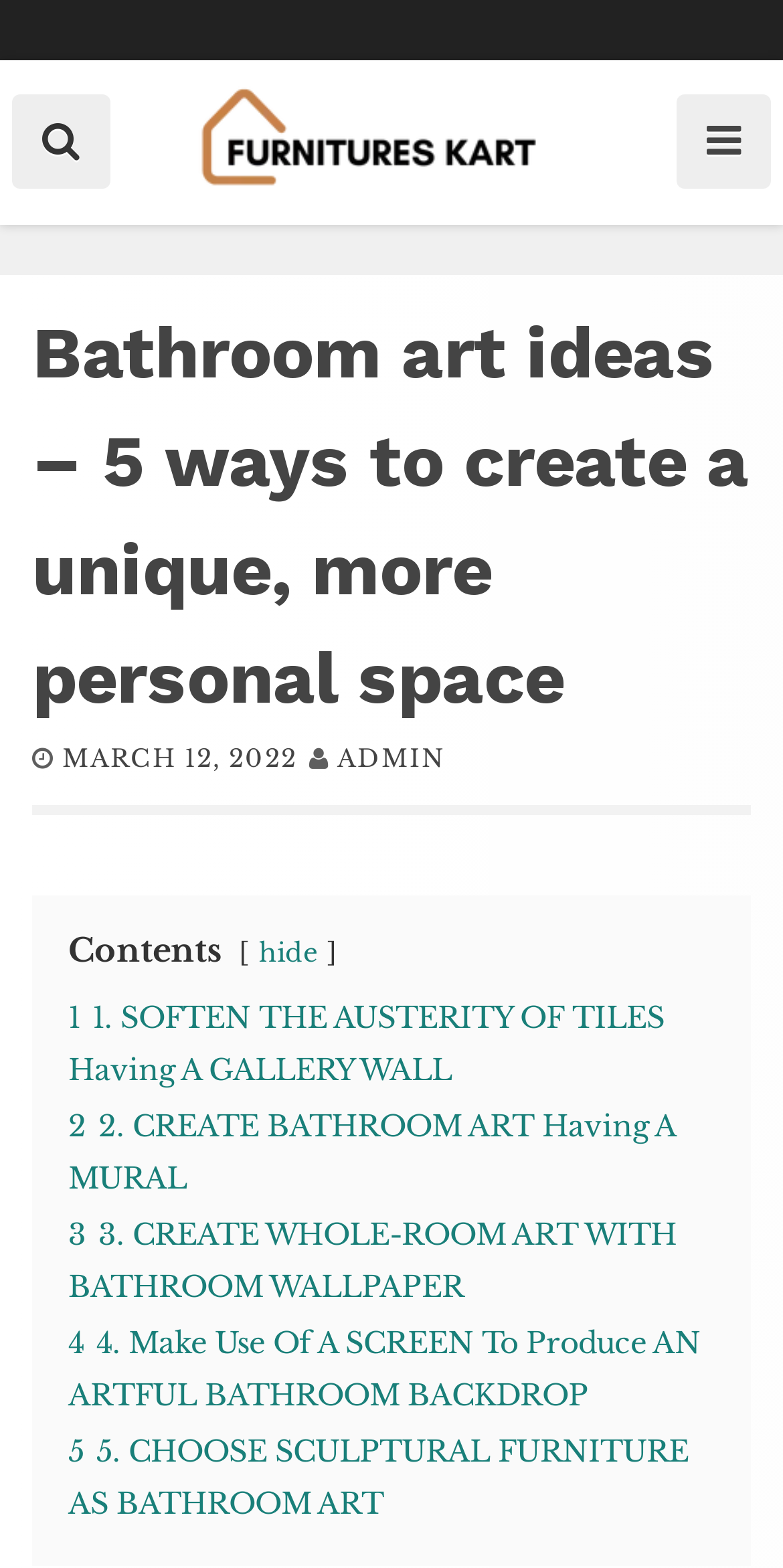Identify the bounding box for the UI element that is described as follows: "March 12, 2022March 12, 2022".

[0.079, 0.474, 0.379, 0.494]